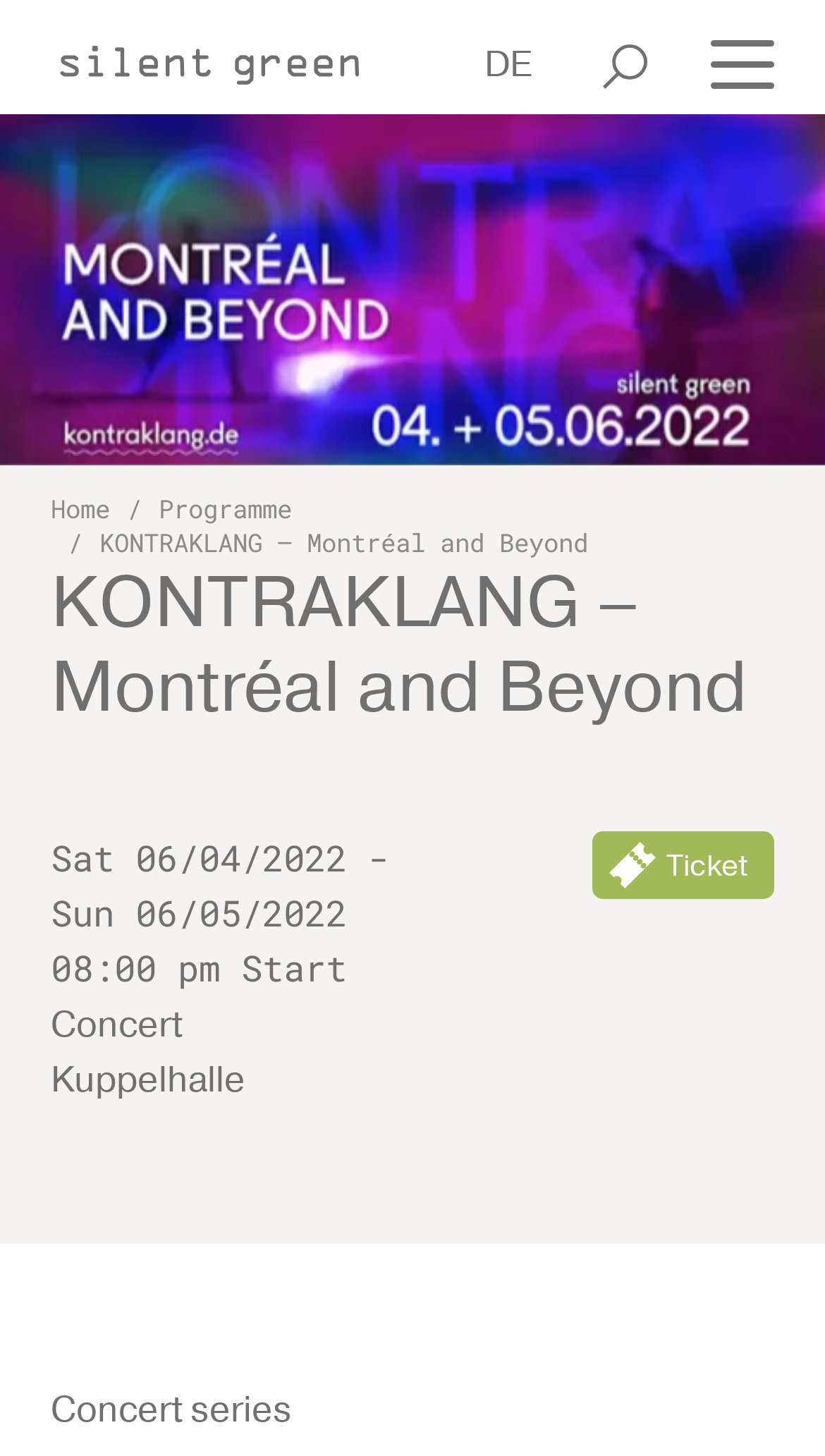Specify the bounding box coordinates of the area to click in order to follow the given instruction: "search for something."

[0.726, 0.023, 0.79, 0.067]